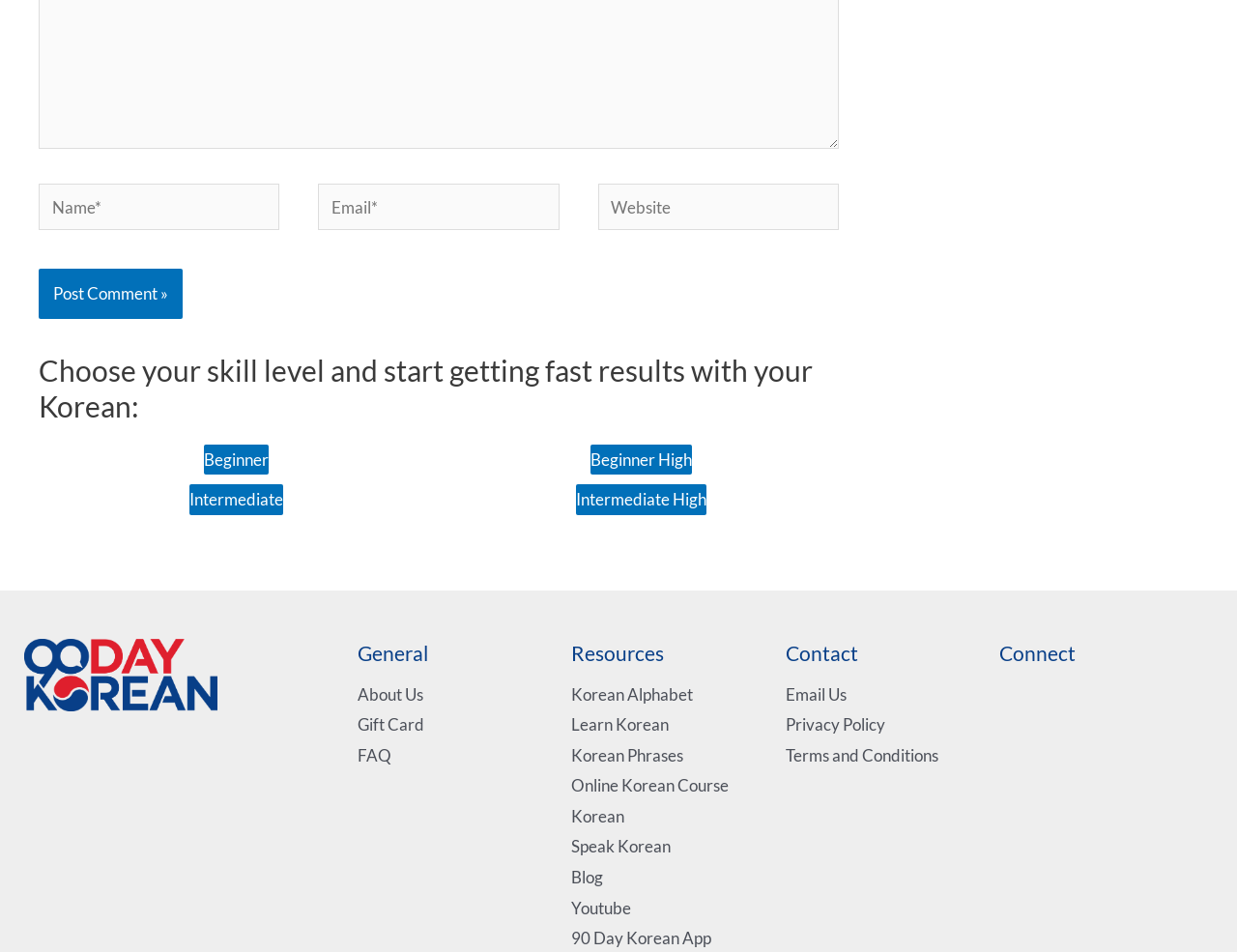Predict the bounding box of the UI element based on the description: "alt="90Day Korean Youtube"". The coordinates should be four float numbers between 0 and 1, formatted as [left, top, right, bottom].

[0.808, 0.713, 0.842, 0.748]